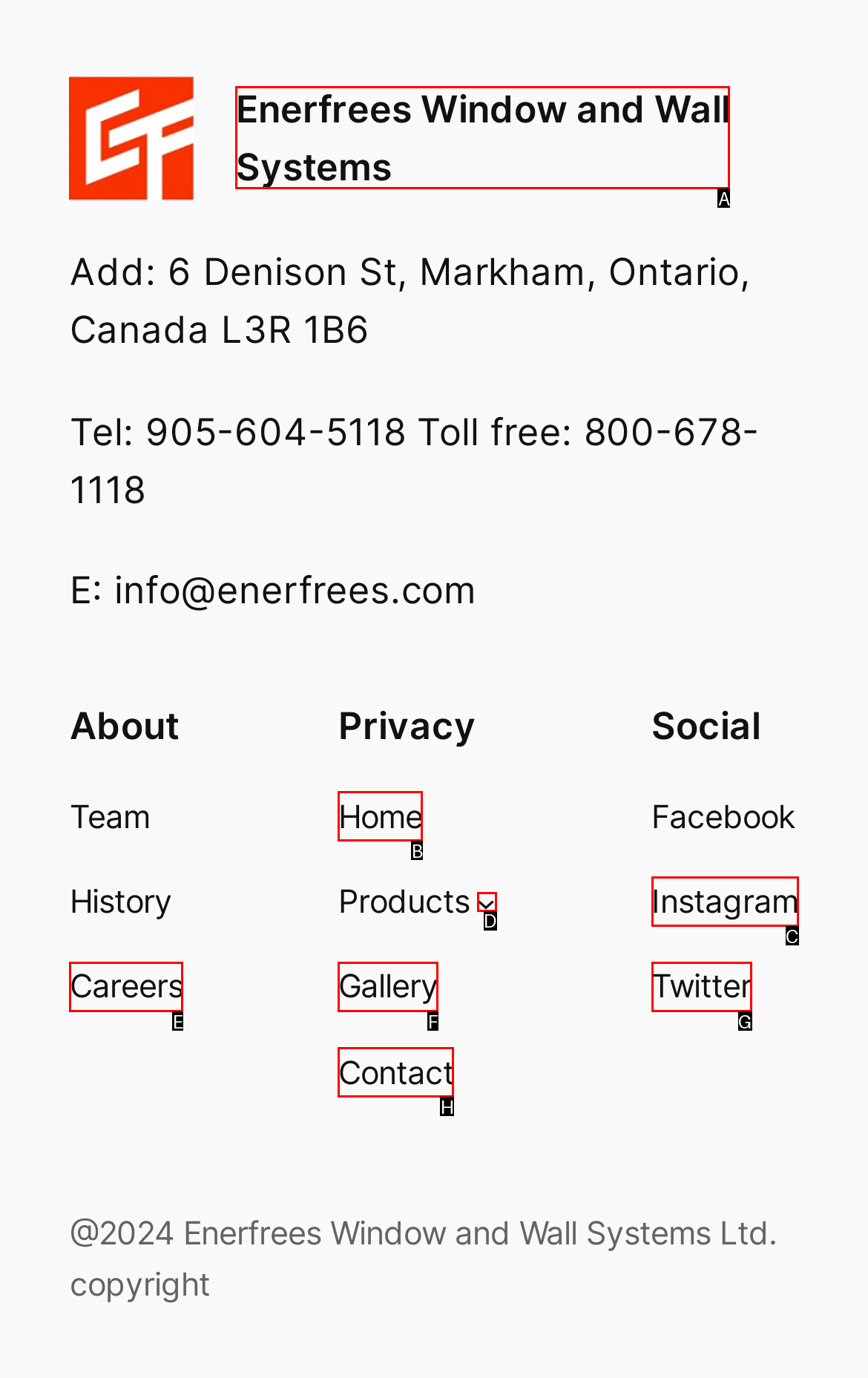Which HTML element matches the description: parent_node: Products aria-label="Products submenu"?
Reply with the letter of the correct choice.

D